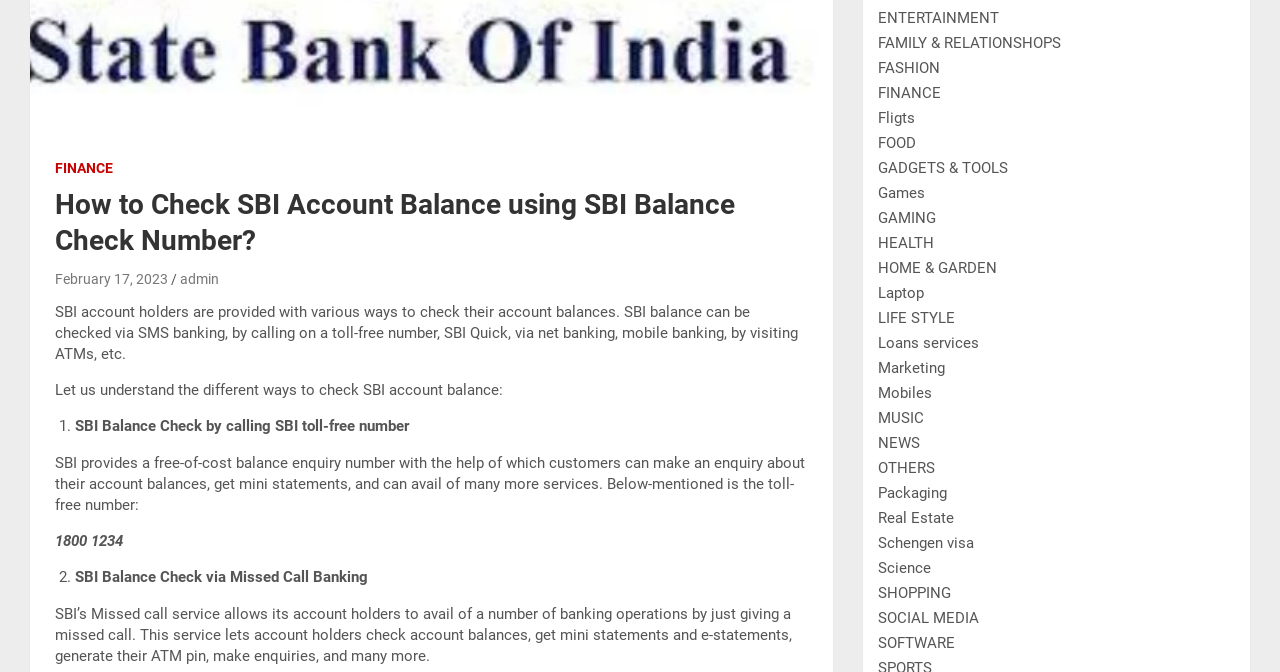Locate the bounding box of the UI element described in the following text: "FOOD".

[0.686, 0.2, 0.716, 0.226]